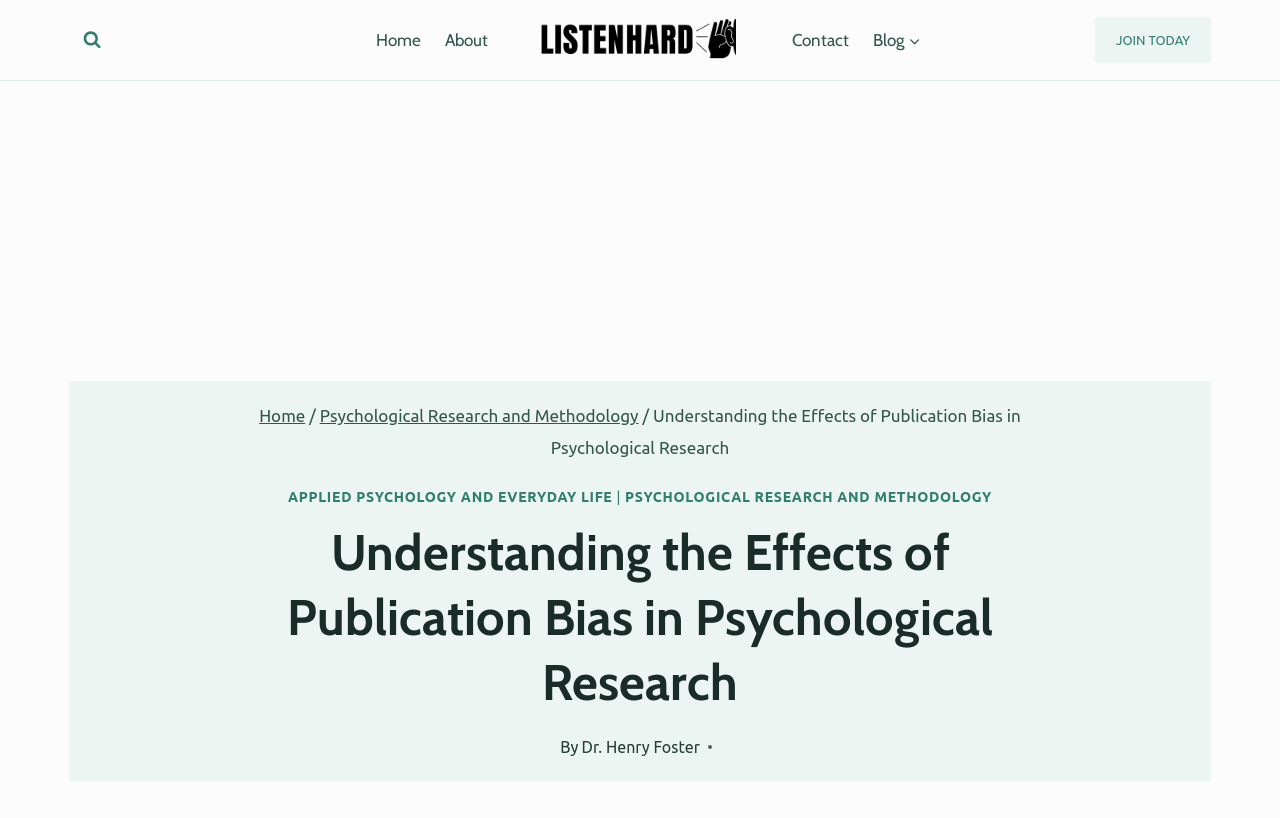What is the name of the research area?
Provide an in-depth and detailed explanation in response to the question.

I found the name of the research area by looking at the breadcrumbs navigation element, which shows the hierarchy of pages, and the link element with the text 'Psychological Research and Methodology', which suggests that it is the research area related to the current page.